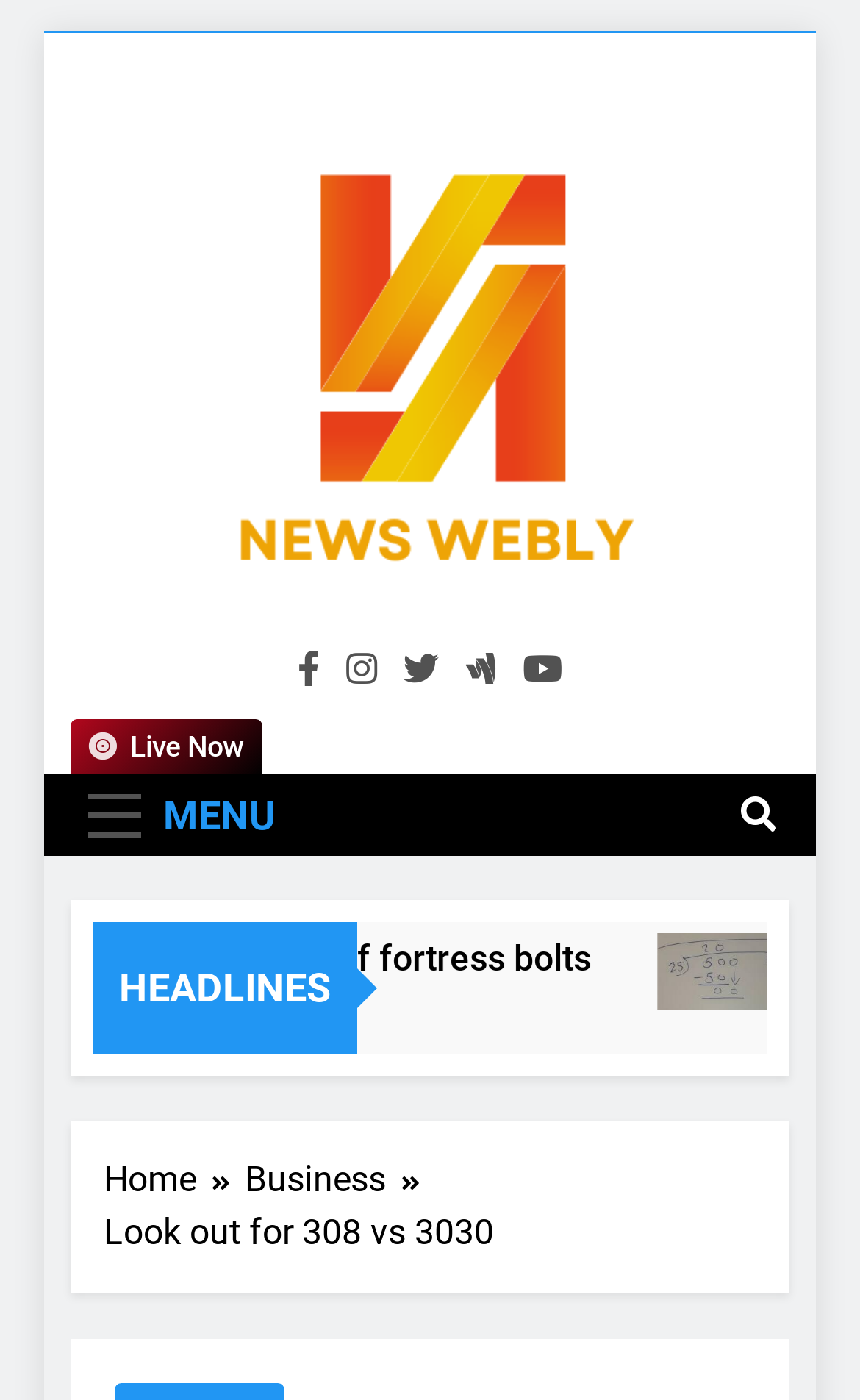Given the description "2 months ago", determine the bounding box of the corresponding UI element.

[0.531, 0.705, 0.726, 0.735]